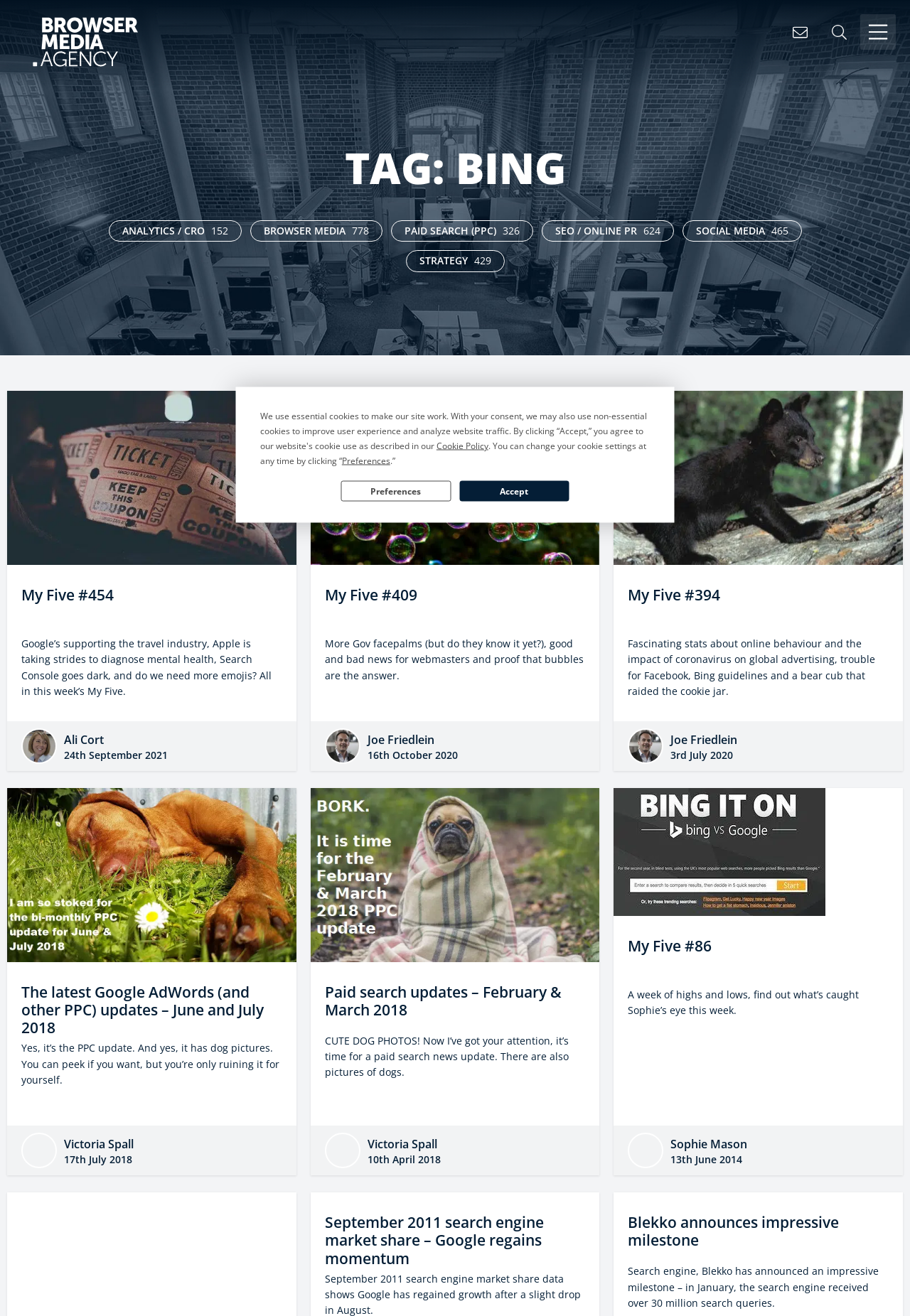Determine the bounding box coordinates for the clickable element required to fulfill the instruction: "Read the 'My Five #454' article". Provide the coordinates as four float numbers between 0 and 1, i.e., [left, top, right, bottom].

[0.008, 0.297, 0.326, 0.586]